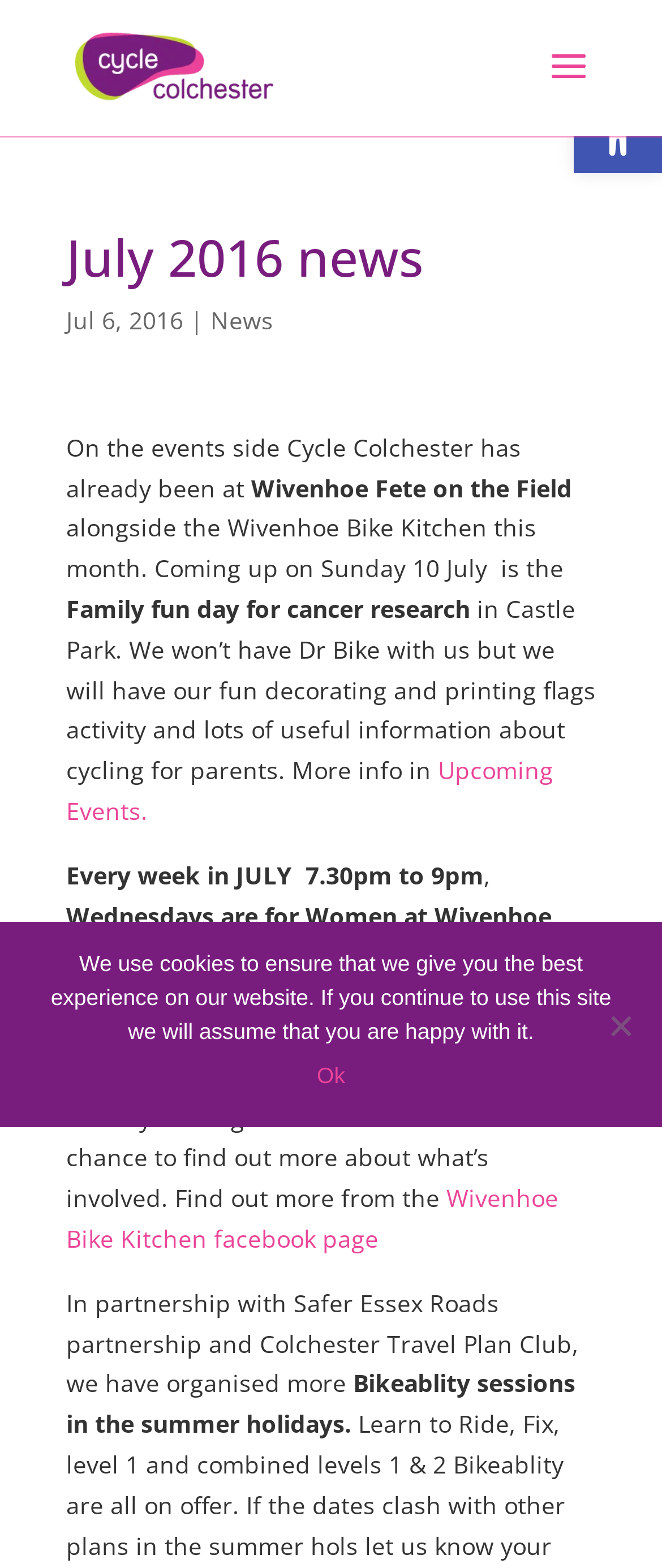Find the bounding box of the web element that fits this description: "Upcoming Events.".

[0.1, 0.481, 0.836, 0.527]